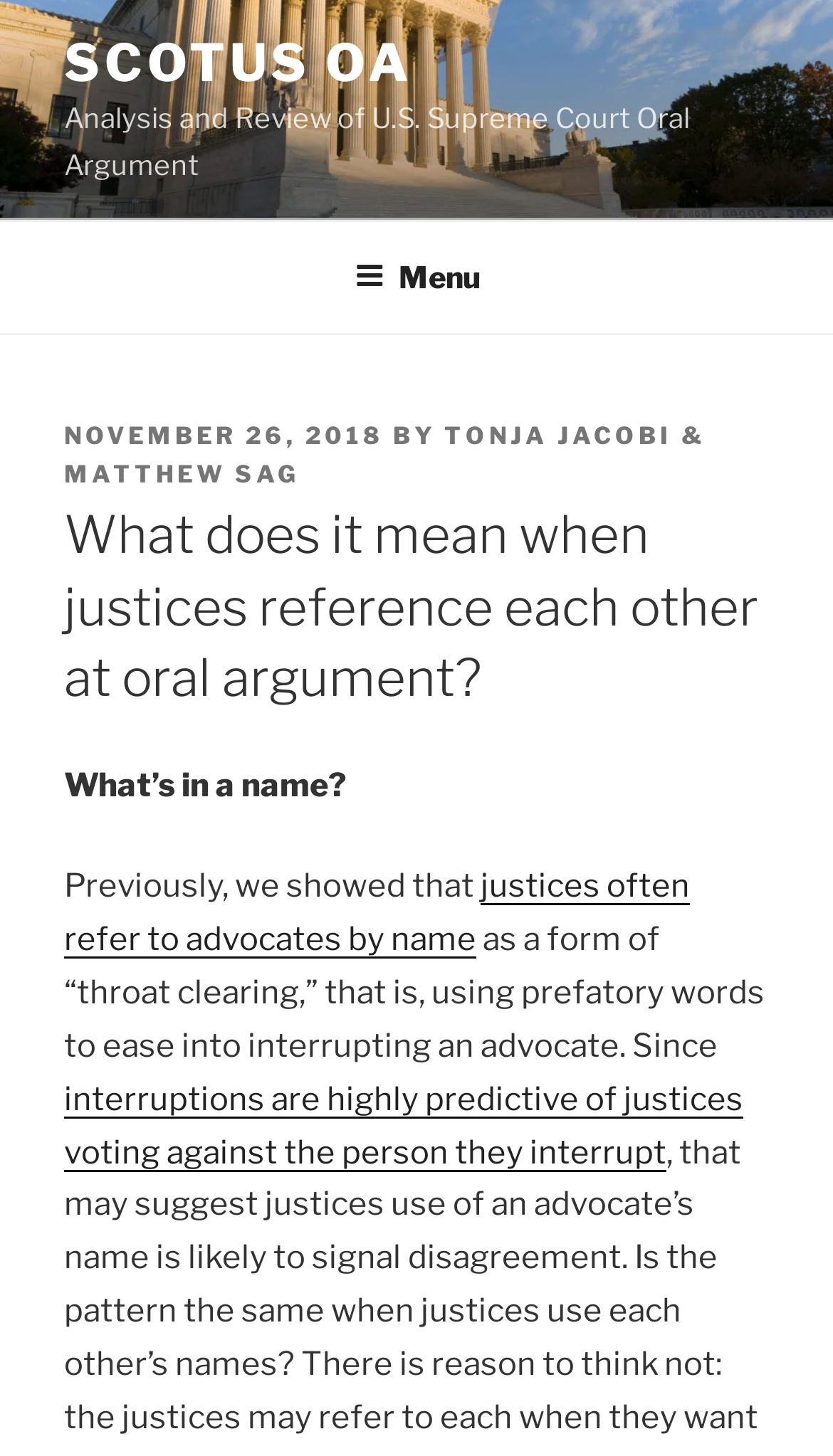Given the element description SCOTUS OA, specify the bounding box coordinates of the corresponding UI element in the format (top-left x, top-left y, bottom-right x, bottom-right y). All values must be between 0 and 1.

[0.077, 0.022, 0.496, 0.065]